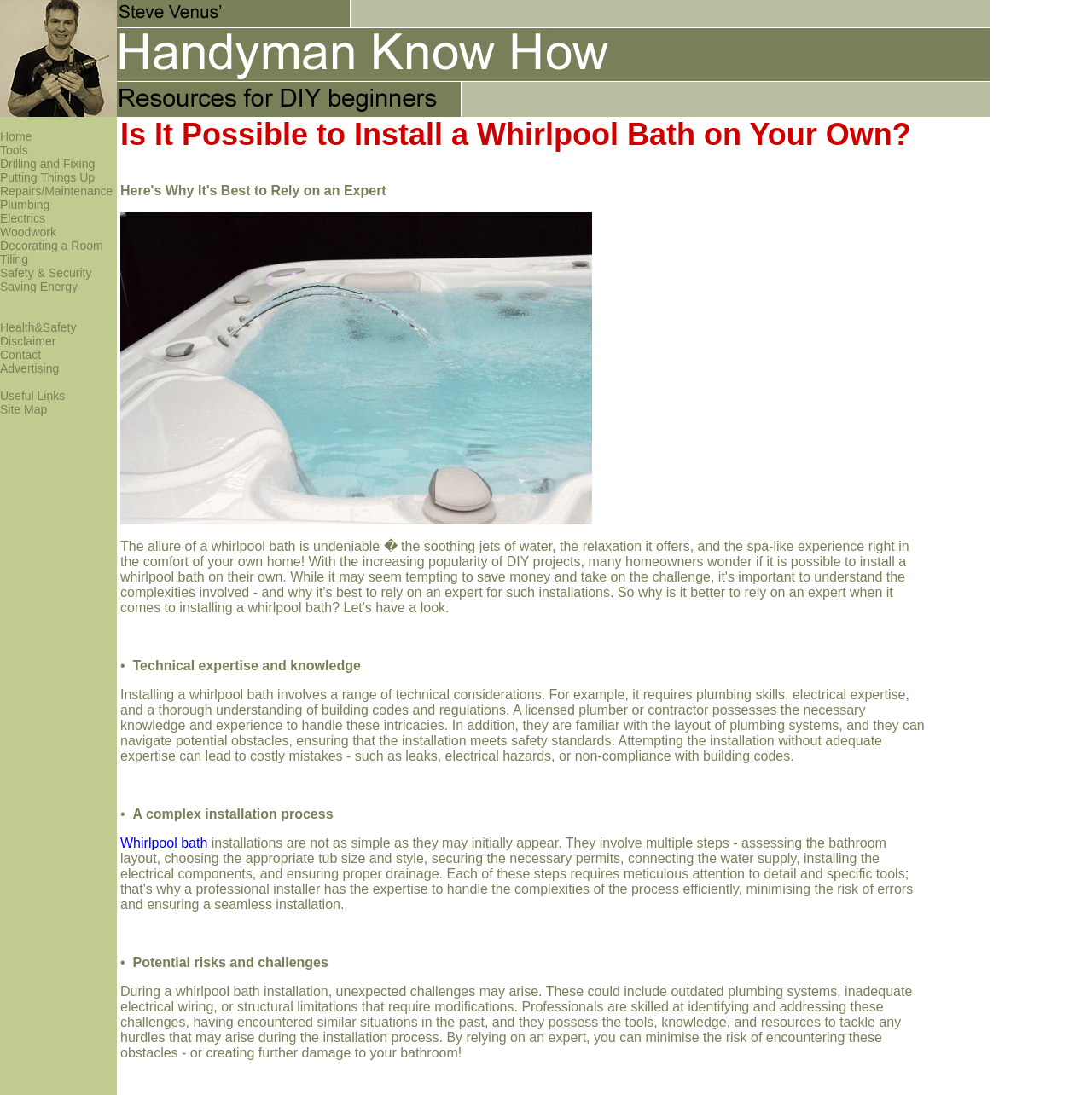What is the subject of the image located in the middle of the webpage?
Answer the question with just one word or phrase using the image.

Whirlpool bath